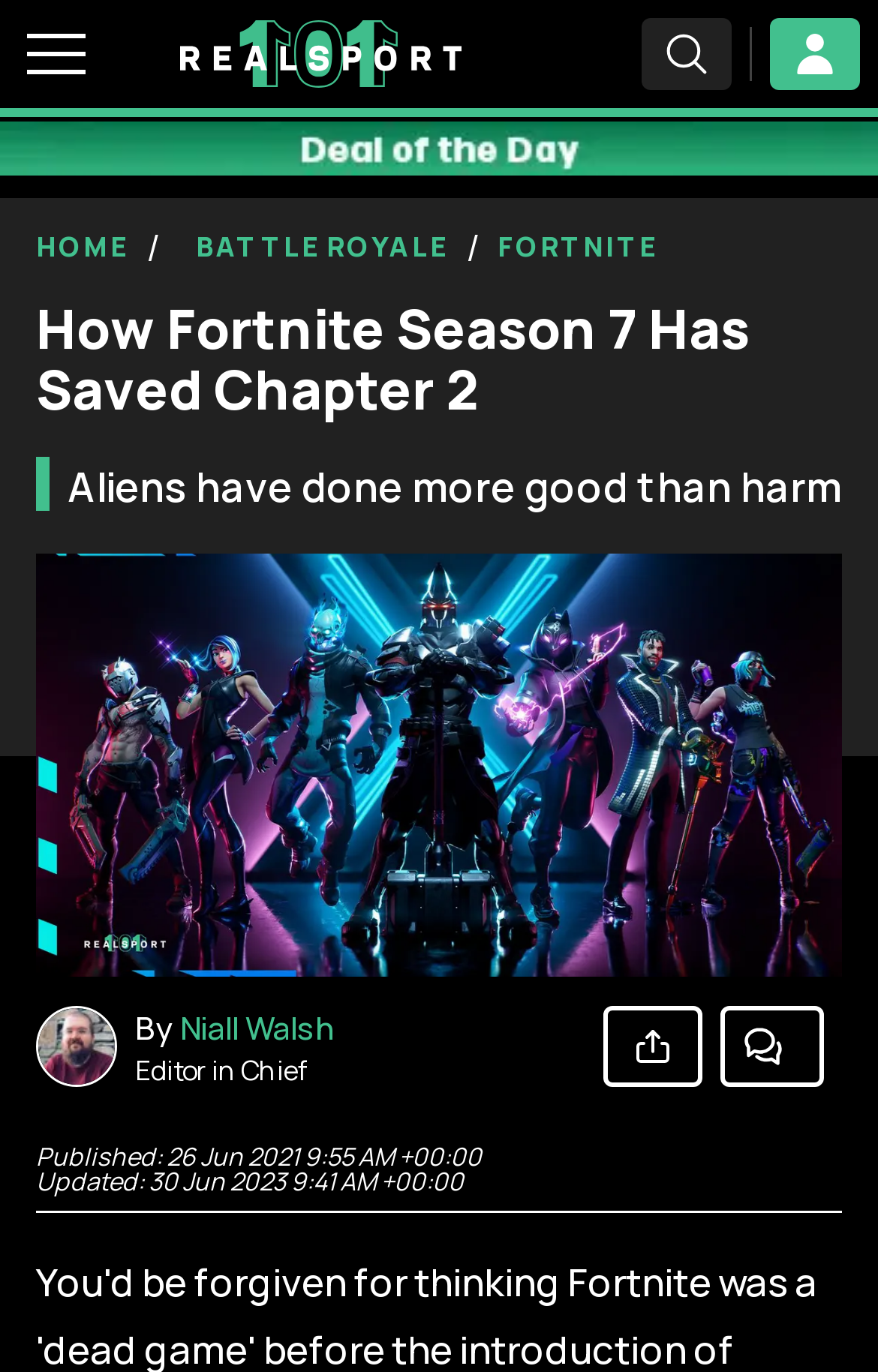What is the author of this article?
Please respond to the question with a detailed and informative answer.

I found the author's name by looking at the bottom of the article, where I saw a static text 'By' followed by a link with the text 'Niall Walsh'. This suggests that Niall Walsh is the author of this article.